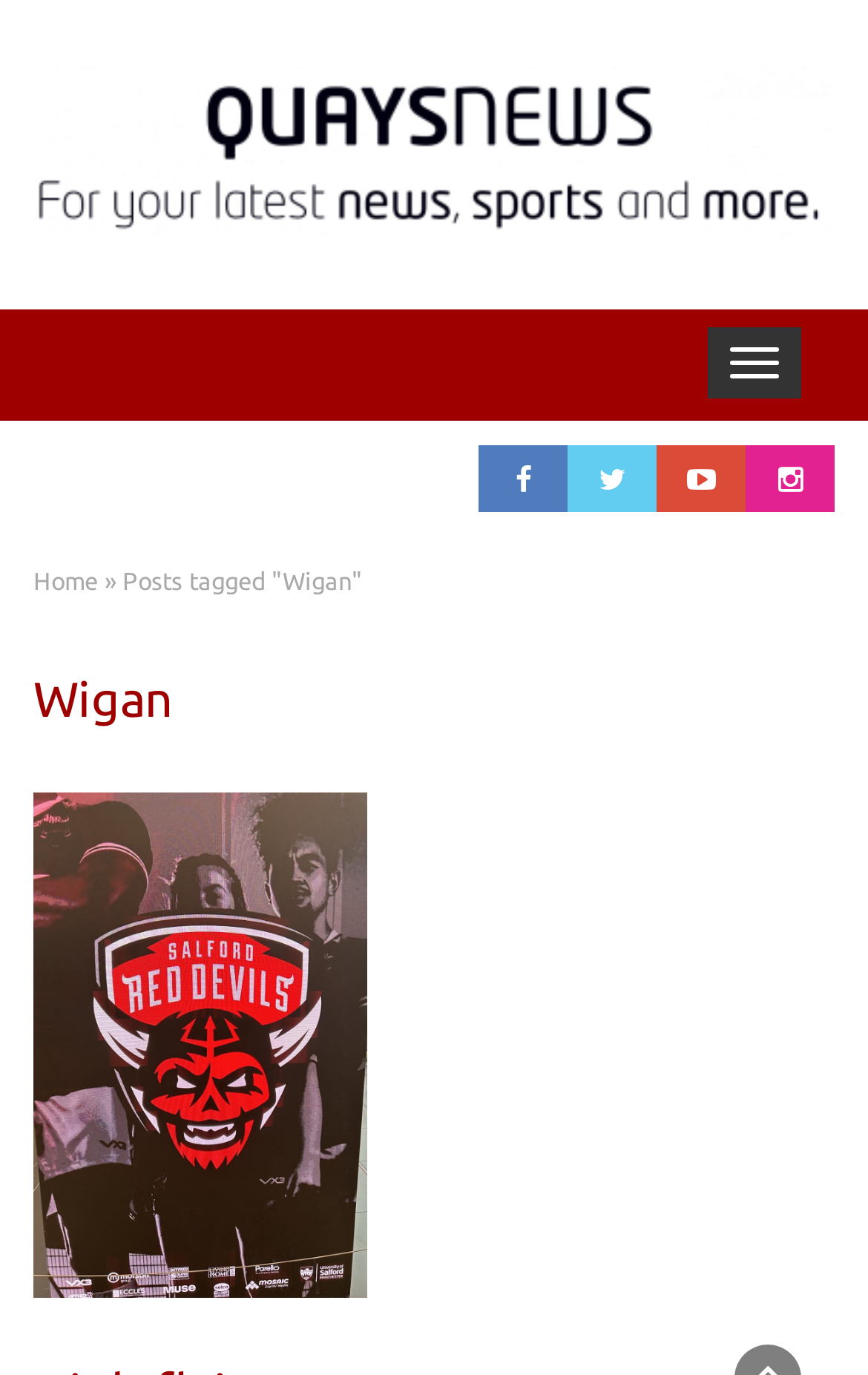For the given element description alt="Quays News", determine the bounding box coordinates of the UI element. The coordinates should follow the format (top-left x, top-left y, bottom-right x, bottom-right y) and be within the range of 0 to 1.

[0.038, 0.097, 0.962, 0.12]